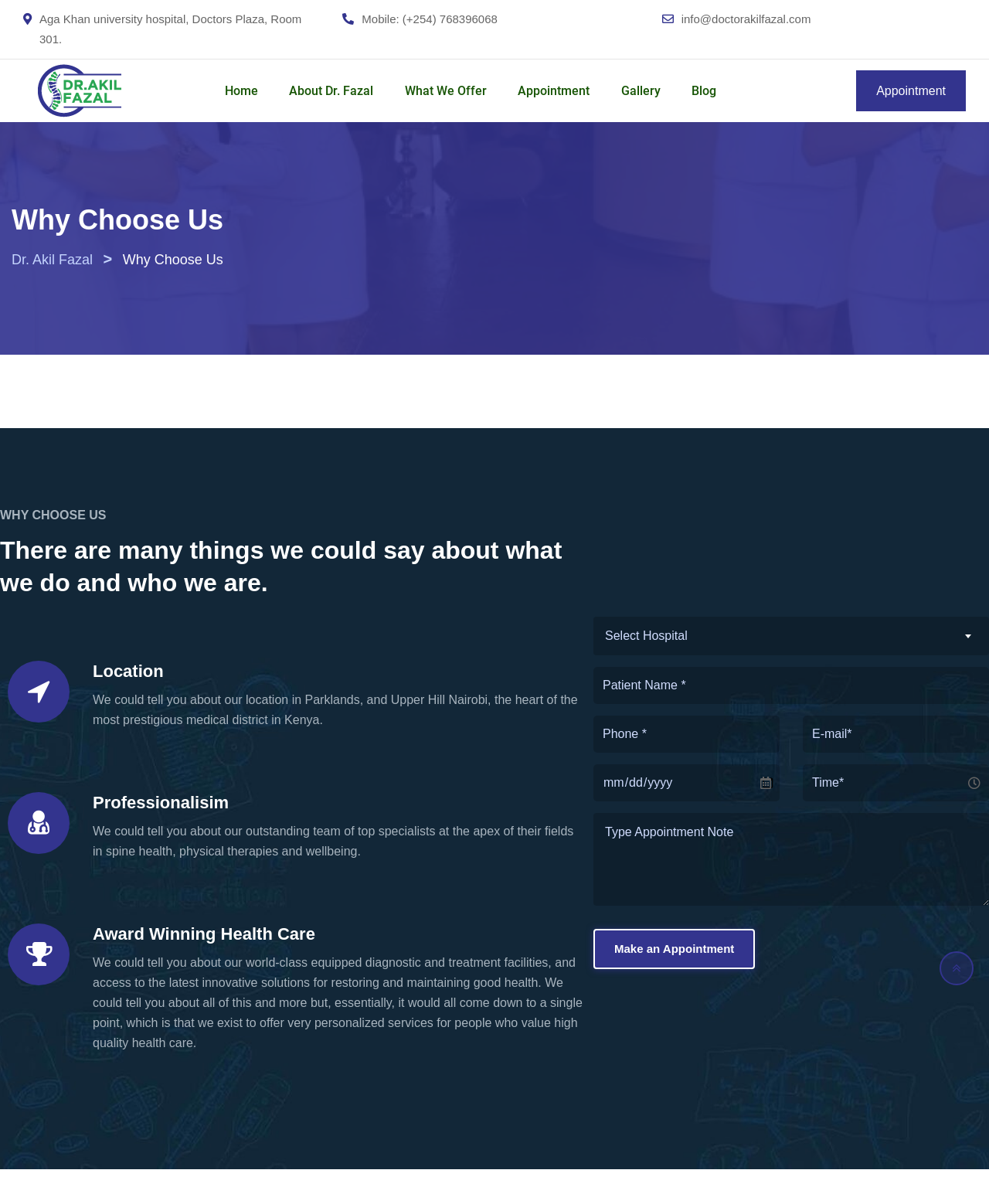Find the bounding box coordinates of the UI element according to this description: "name="message" placeholder="Type Appointment Note"".

[0.6, 0.675, 1.0, 0.752]